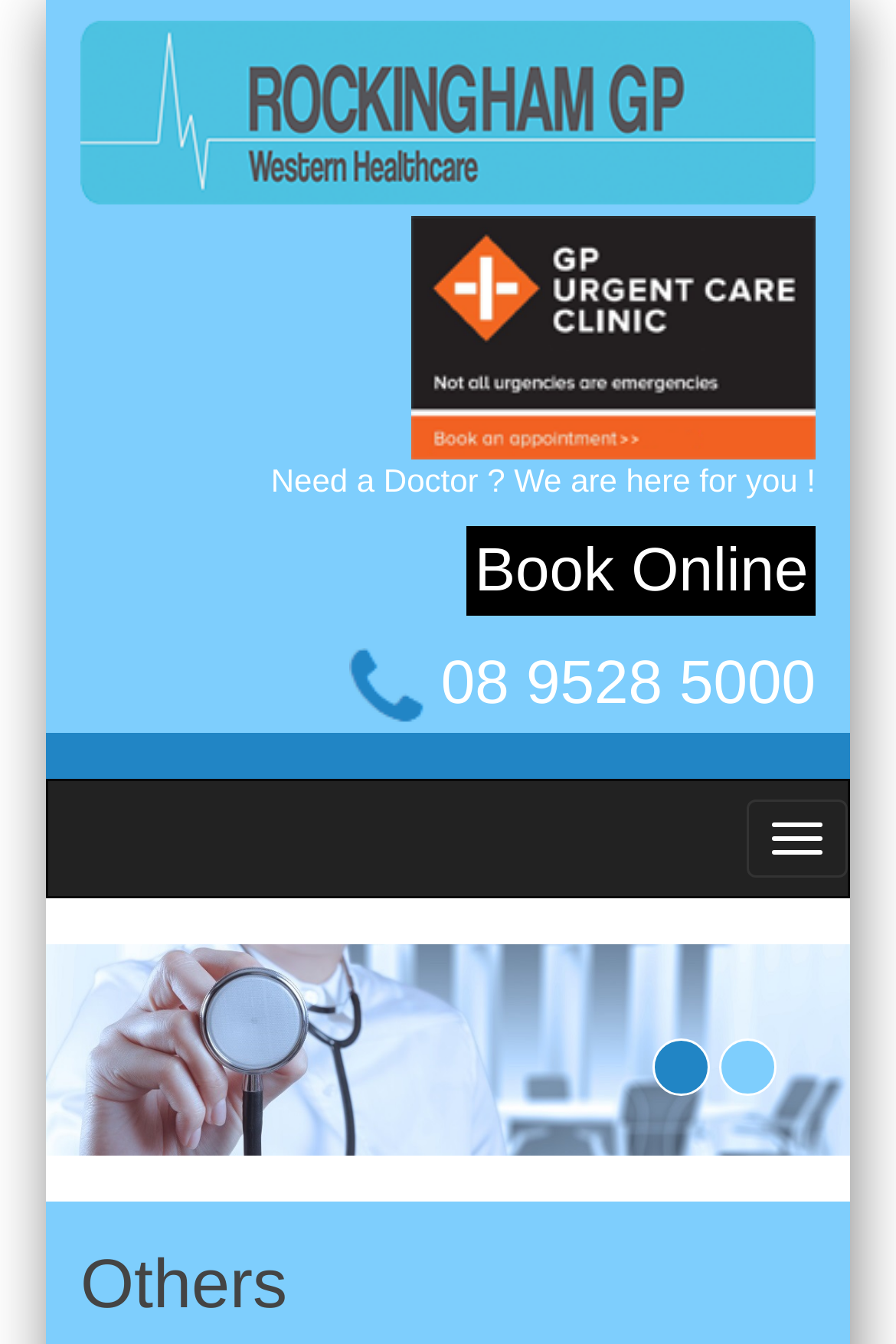What is the phone number to contact?
Give a detailed explanation using the information visible in the image.

I found the phone number by looking at the static text element that contains the phone number, which is '08 9528 5000', located below the 'telephone' image.